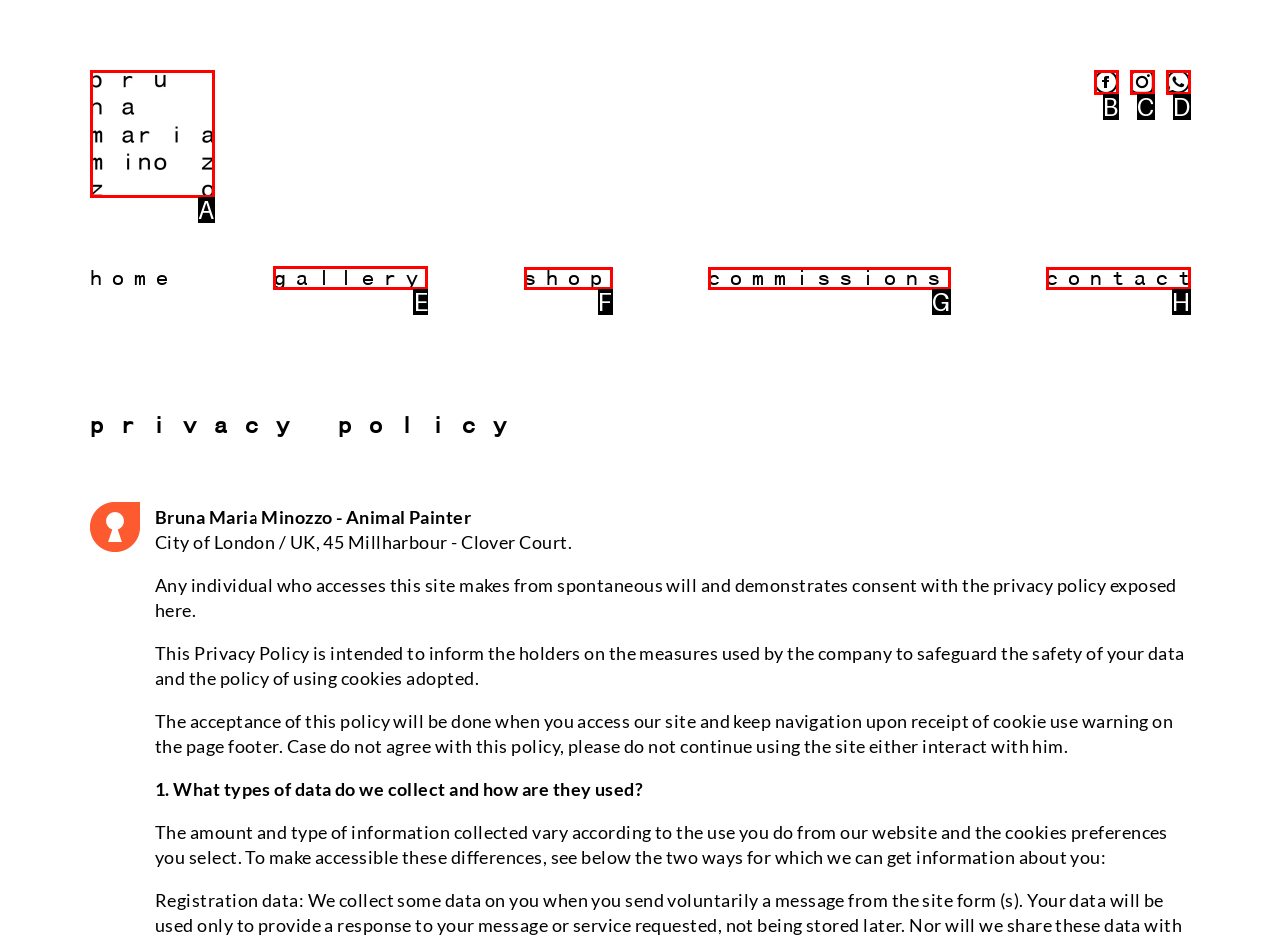Indicate the HTML element that should be clicked to perform the task: view gallery Reply with the letter corresponding to the chosen option.

E